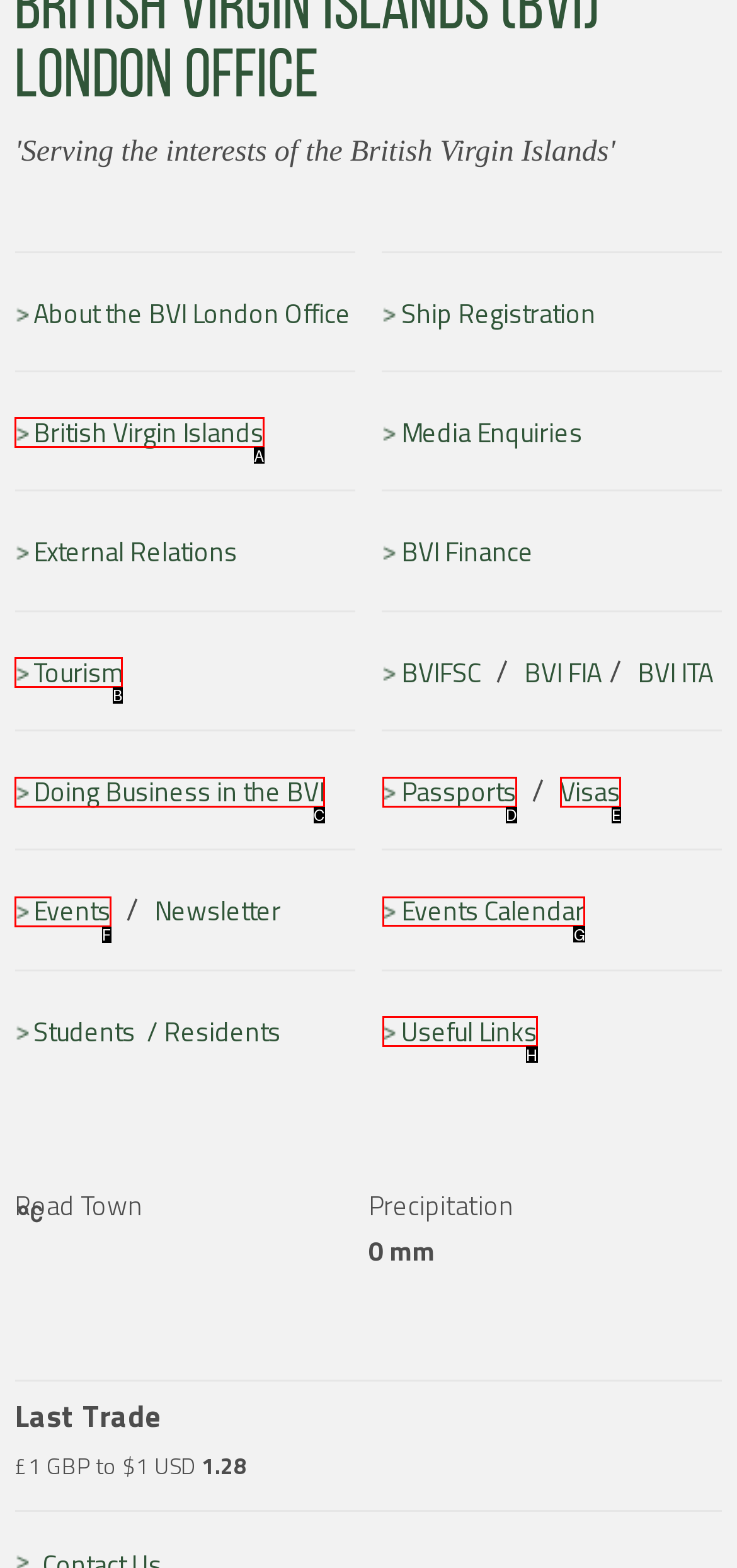Please indicate which option's letter corresponds to the task: Check the Events Calendar by examining the highlighted elements in the screenshot.

G